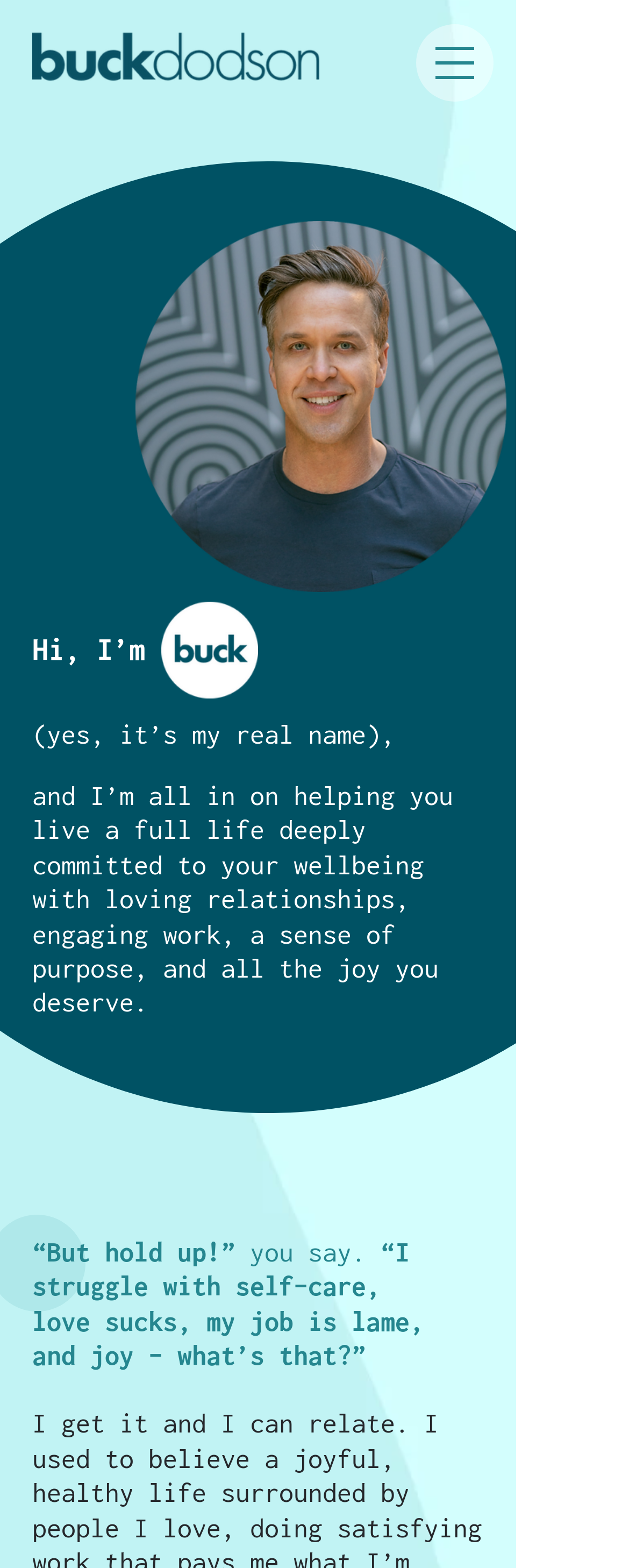What is the name of the person on this webpage?
Please analyze the image and answer the question with as much detail as possible.

Based on the image and text on the webpage, it appears that the person being referred to is Buck Dodson, as his name is mentioned multiple times and there is an image with his name.